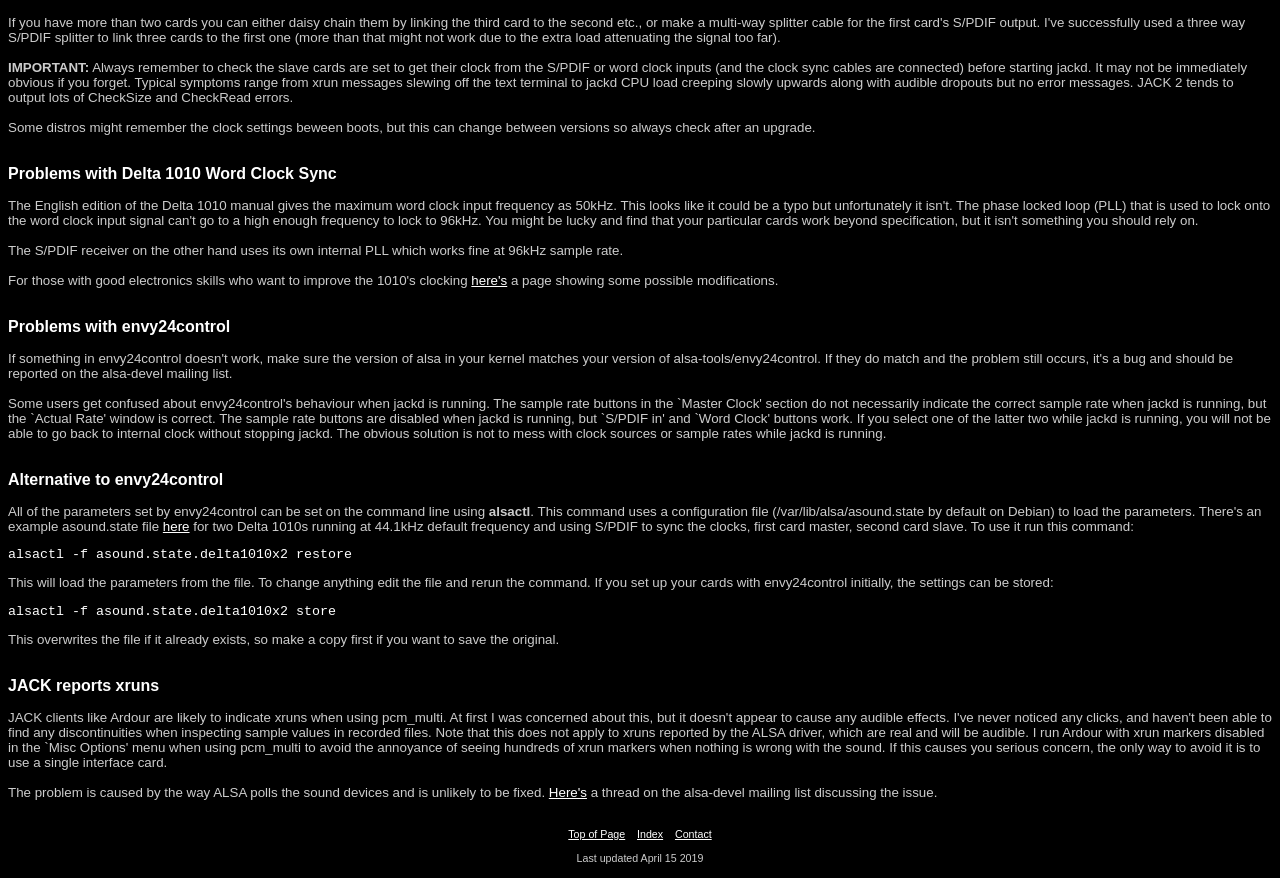When was the webpage last updated?
Give a single word or phrase answer based on the content of the image.

April 15 2019